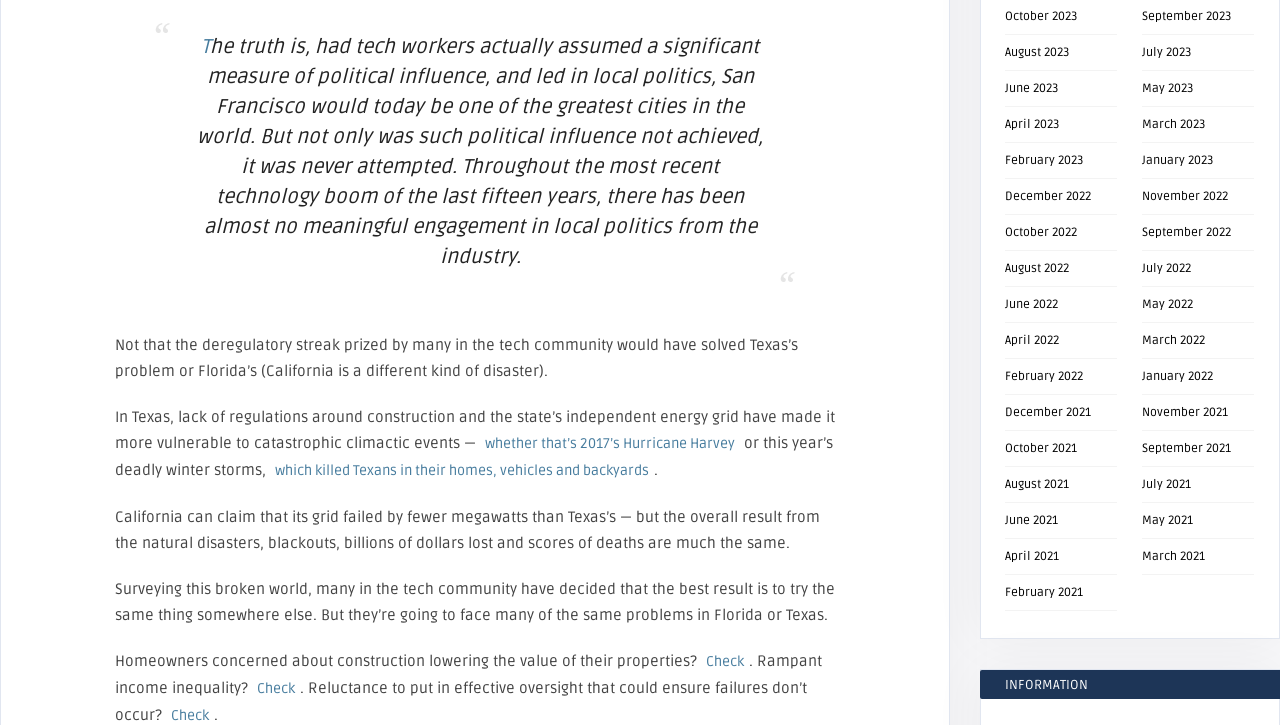Please identify the bounding box coordinates of the area that needs to be clicked to fulfill the following instruction: "Click the link to September 2023."

[0.892, 0.012, 0.962, 0.033]